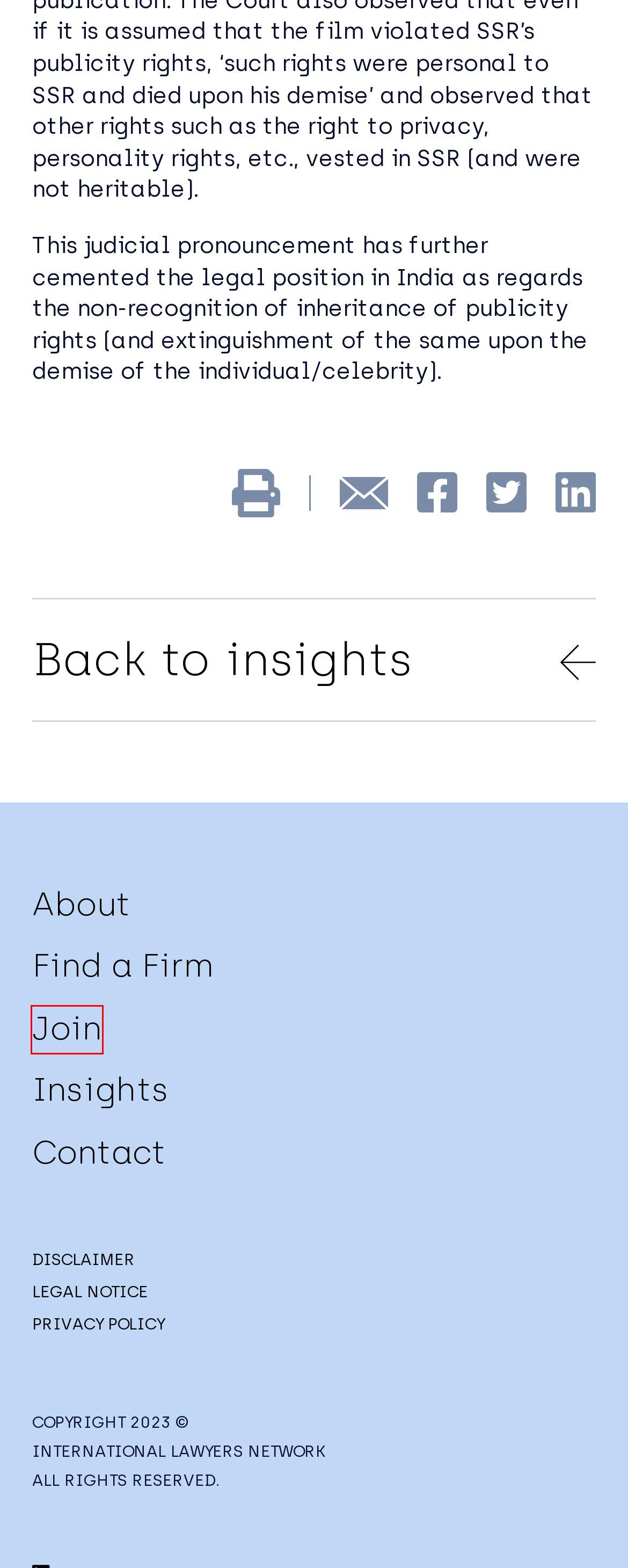Given a screenshot of a webpage with a red bounding box, please pick the webpage description that best fits the new webpage after clicking the element inside the bounding box. Here are the candidates:
A. Contact - International Lawyers Network
B. Privacy Policy - International Lawyers Network
C. Disclaimer - International Lawyers Network
D. Agencja brandingowa: brand design studio | 247studio
E. About the International Lawyers Network
F. Insights - International Lawyers Network
G. Legal Notice - International Lawyers Network
H. Join - International Lawyers Network

H